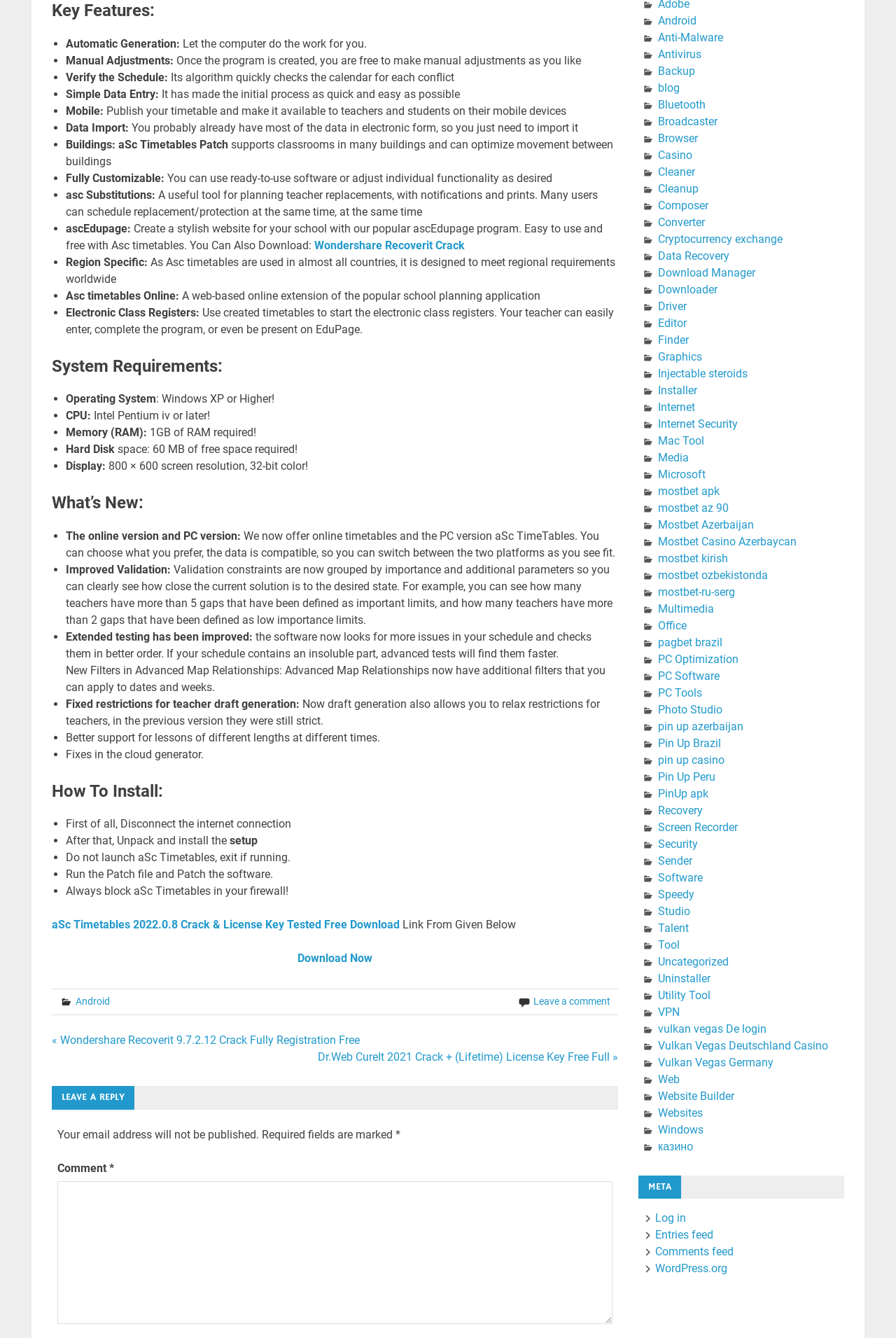Kindly determine the bounding box coordinates for the area that needs to be clicked to execute this instruction: "Read 'What’s New'".

[0.058, 0.367, 0.69, 0.385]